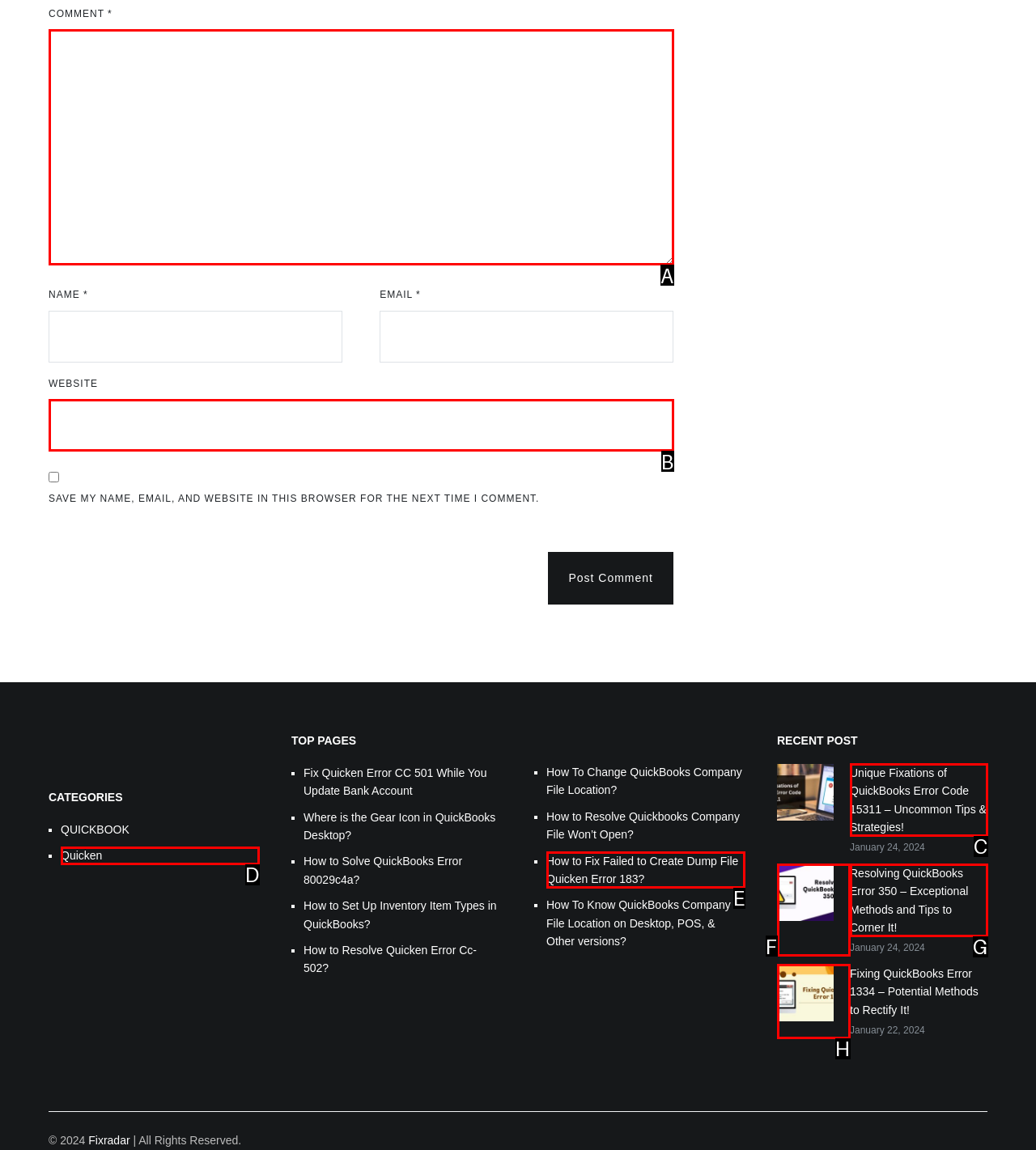Looking at the description: parent_node: COMMENT * name="comment", identify which option is the best match and respond directly with the letter of that option.

A